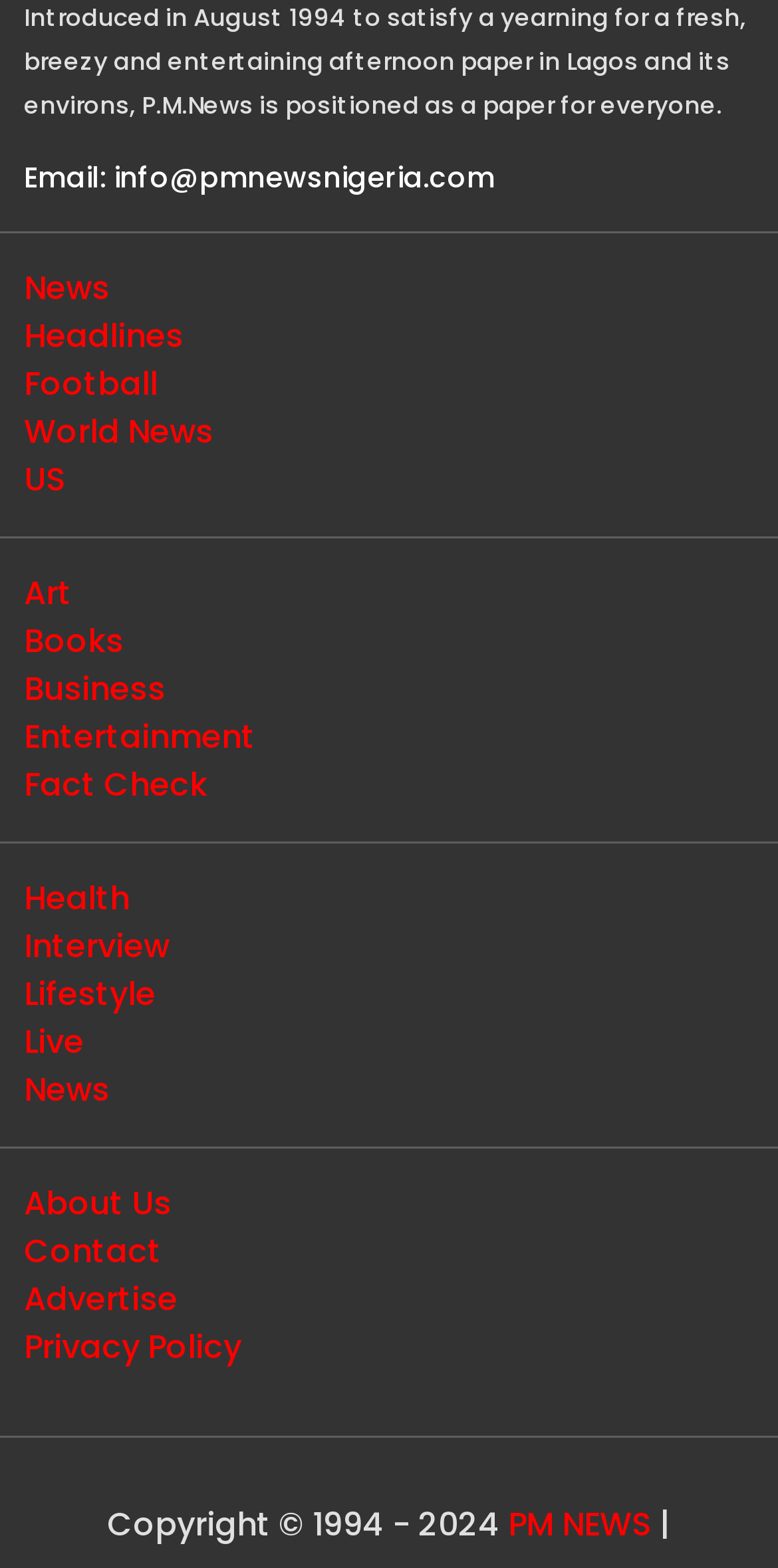Give a one-word or phrase response to the following question: What are the categories of news available on the webpage?

News, Headlines, Football, etc.